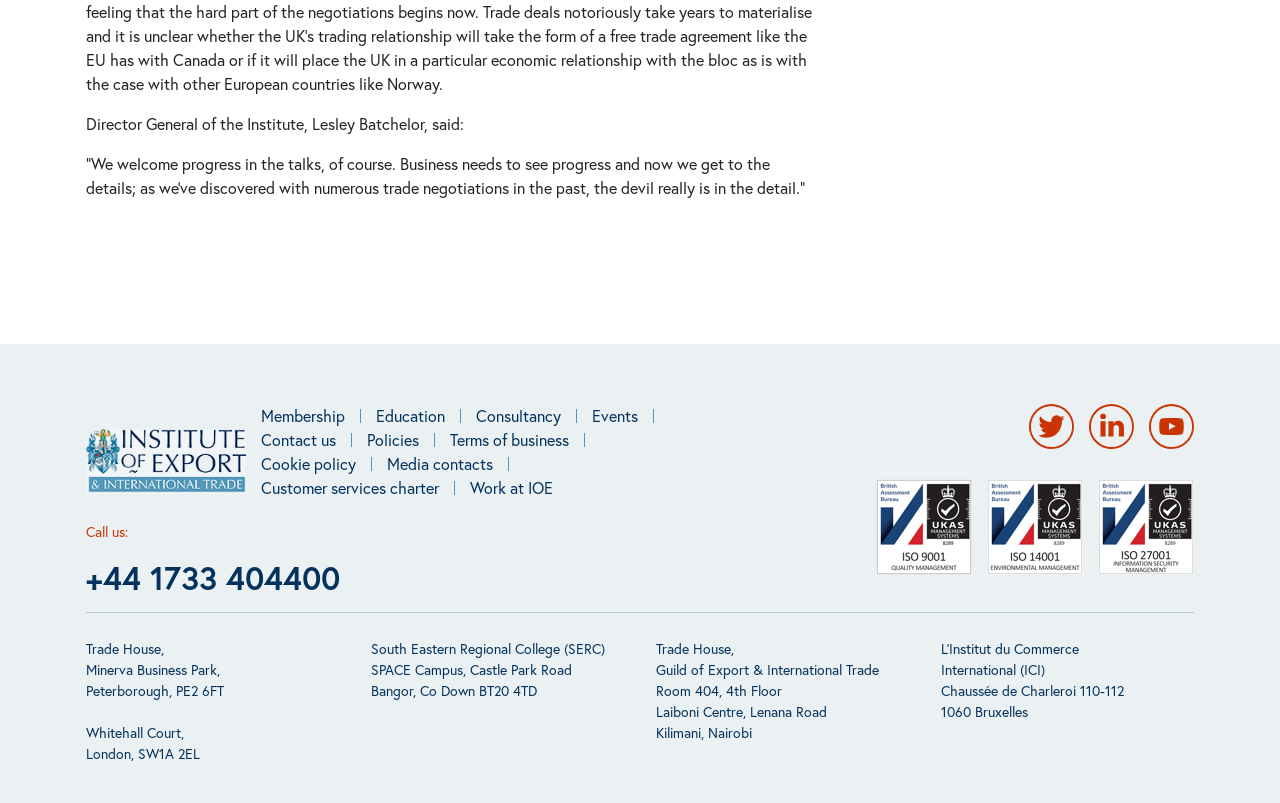What is the name of the institute?
Provide a short answer using one word or a brief phrase based on the image.

IOE